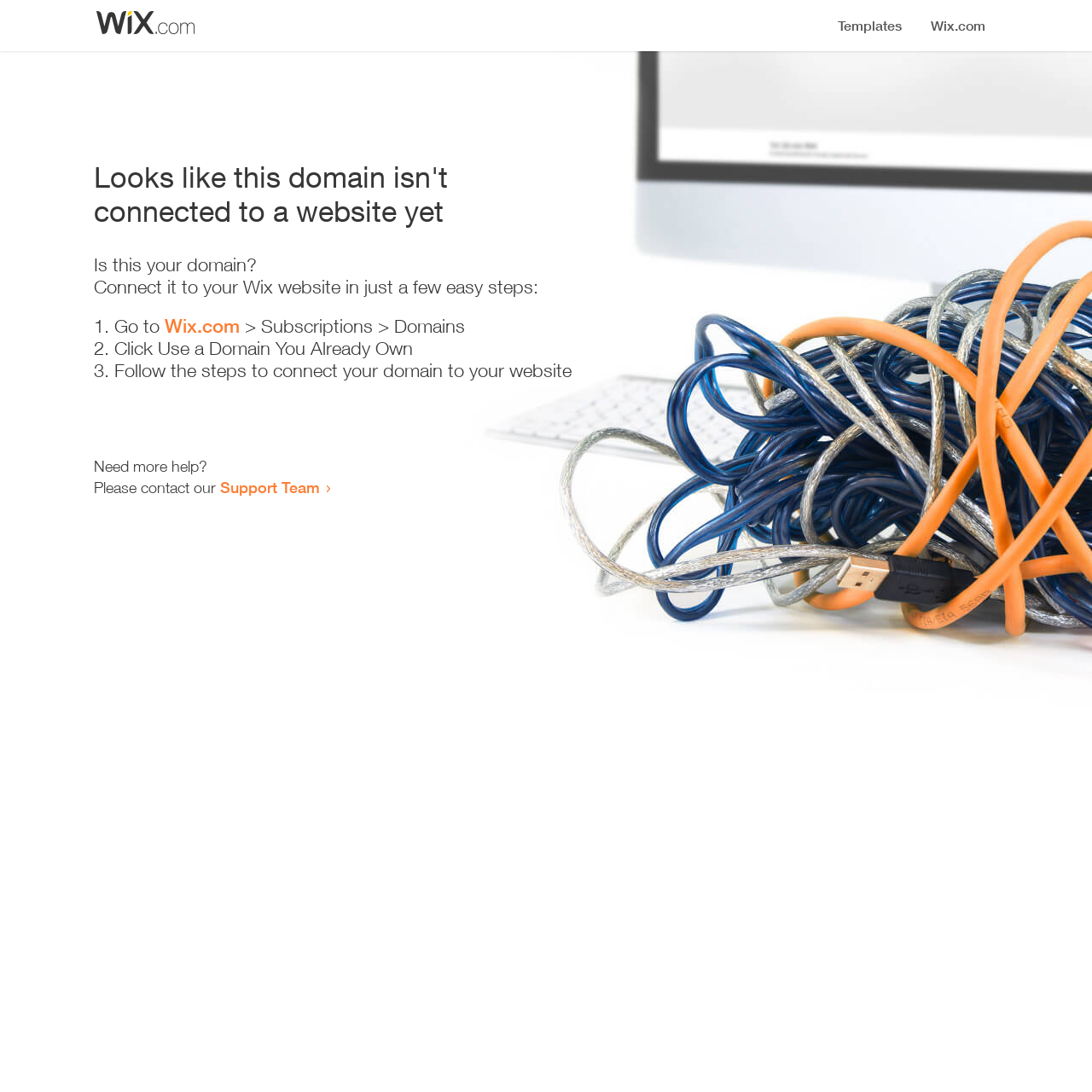Using the element description Support Team, predict the bounding box coordinates for the UI element. Provide the coordinates in (top-left x, top-left y, bottom-right x, bottom-right y) format with values ranging from 0 to 1.

[0.202, 0.438, 0.293, 0.455]